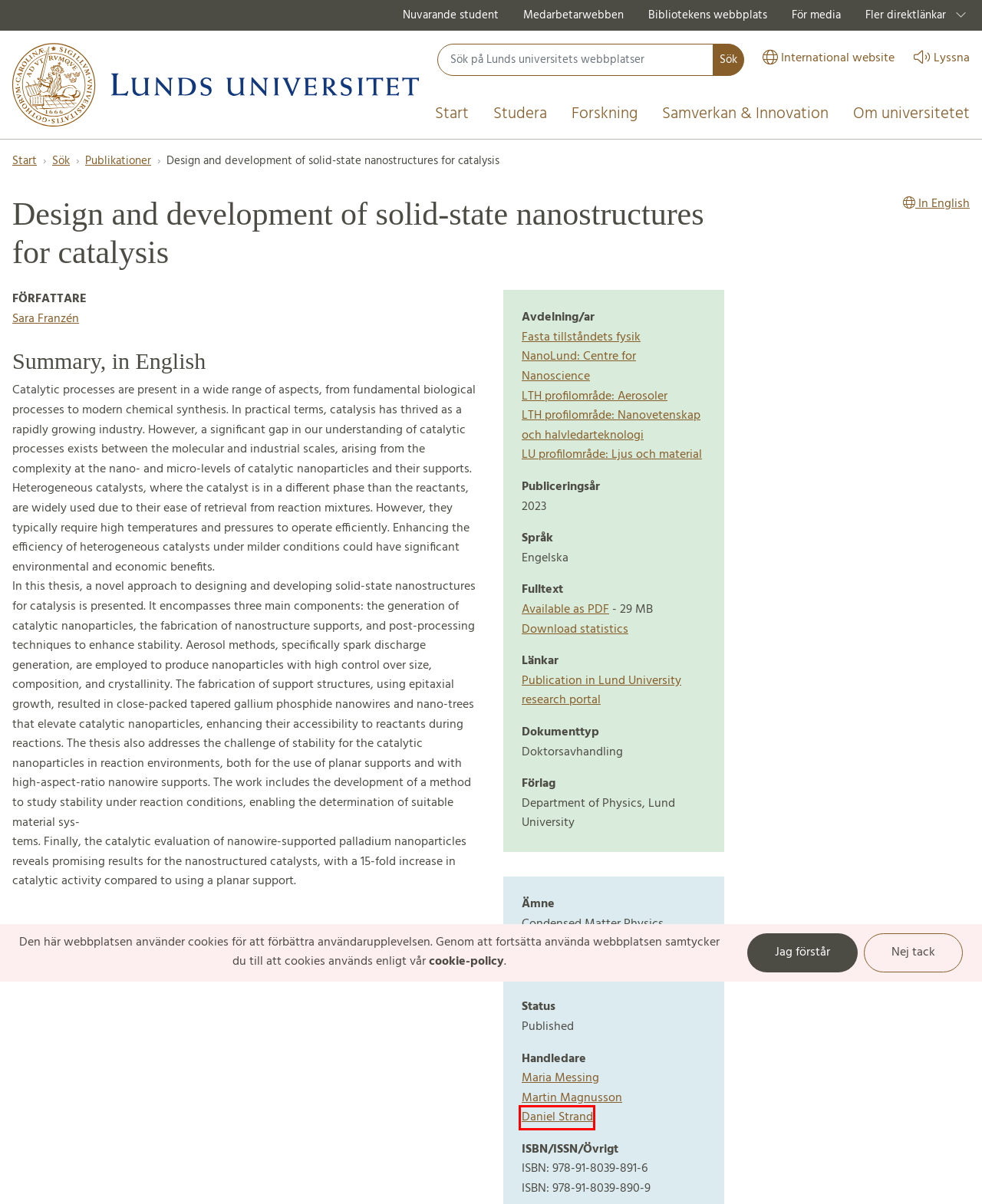Given a screenshot of a webpage with a red bounding box around a UI element, please identify the most appropriate webpage description that matches the new webpage after you click on the element. Here are the candidates:
A. Statistics for "Design and development of solid-state nanostructures for catalysis"
B. Maria Messing | Lunds universitet
C. Daniel Strand | Lunds universitet
D. Start | Biblioteken vid Lunds universitet
E. Home | Lund University
F. Start | Medarbetarwebben
G. Sara Franzén | Lunds universitet
H. Design and development of solid-state nanostructures for catalysis
     — Lund University

C